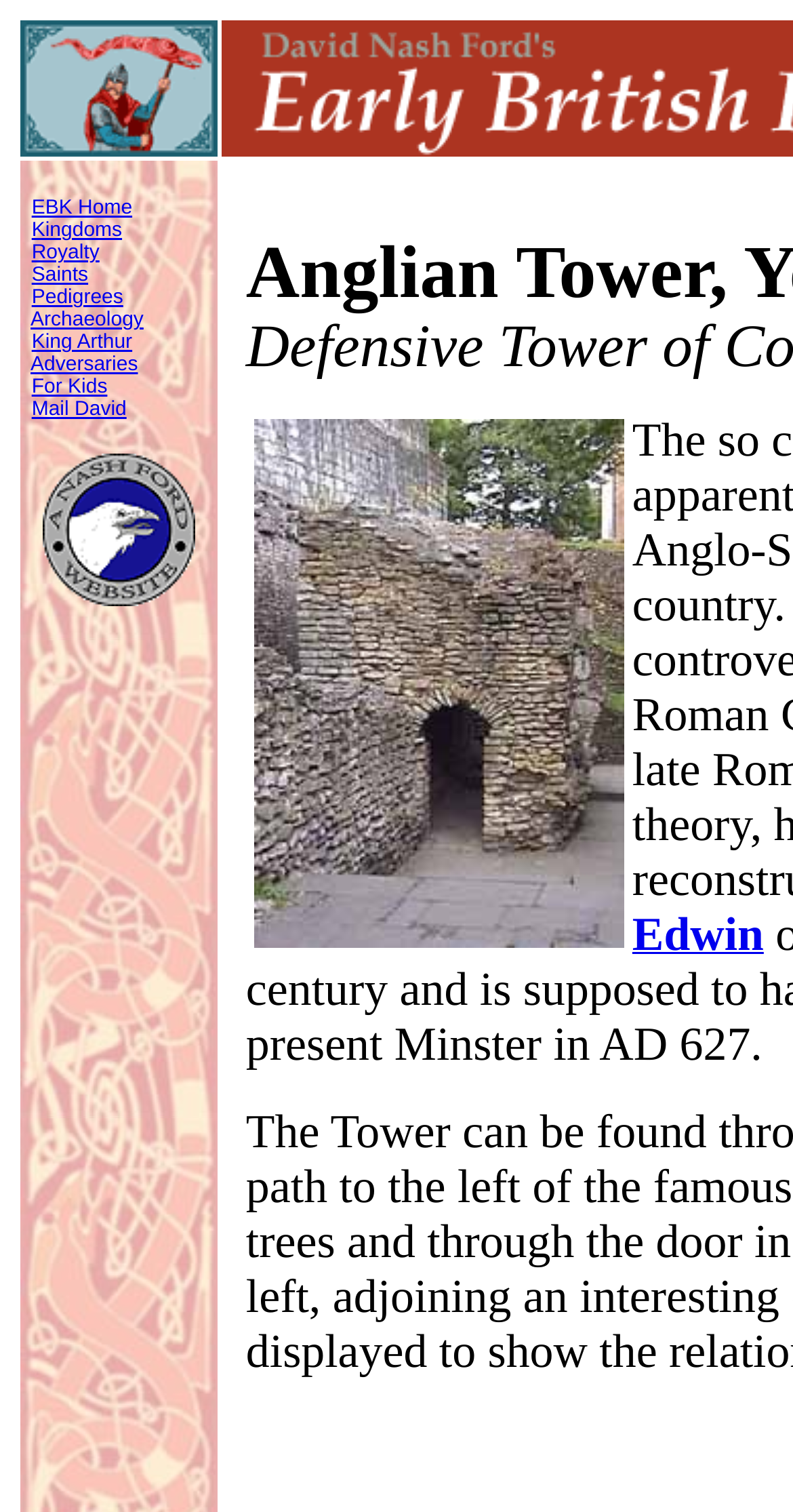Provide your answer in one word or a succinct phrase for the question: 
What is the last link in the top navigation bar?

Mail David